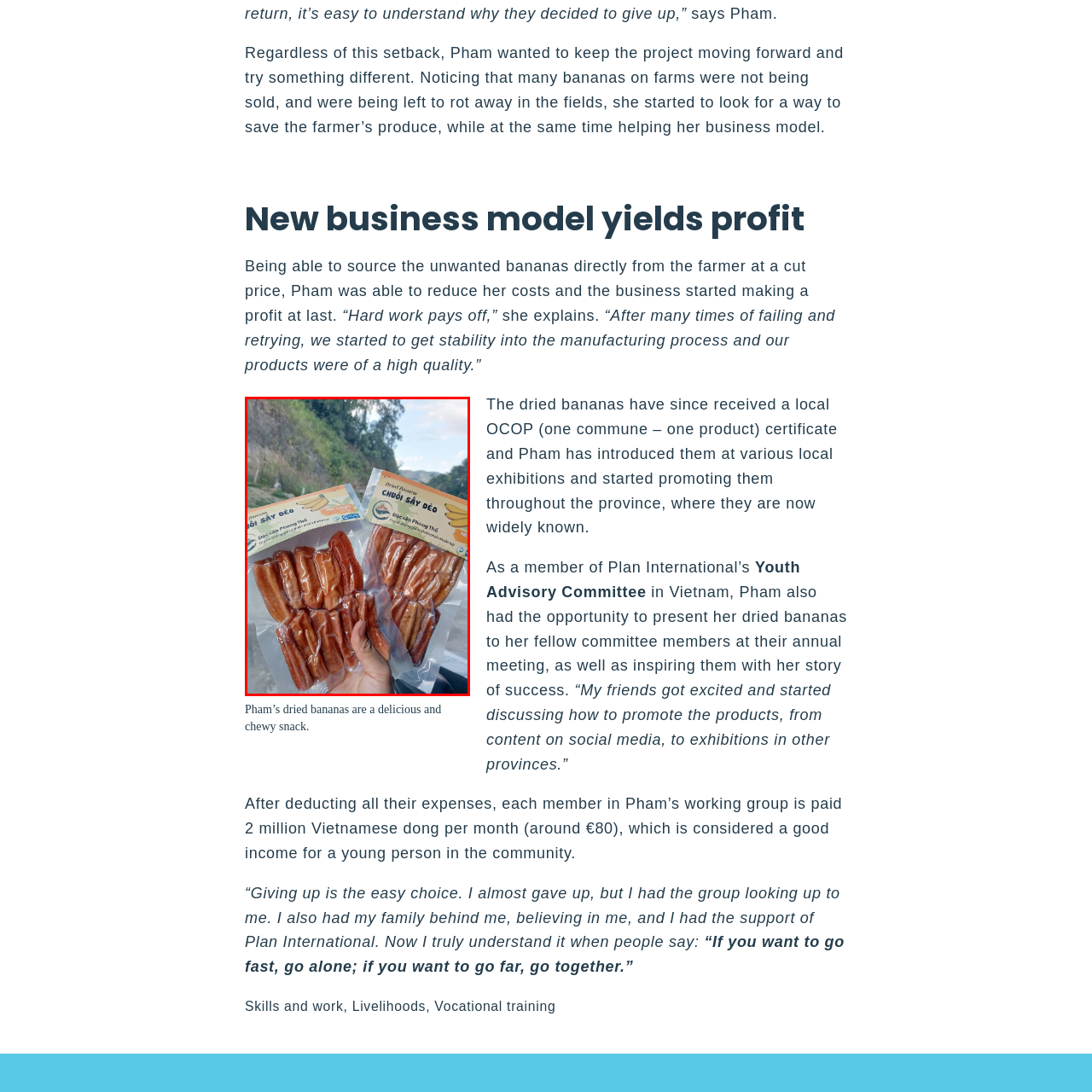What recognition has the product received?
Look at the image within the red bounding box and respond with a single word or phrase.

OCOP certificate